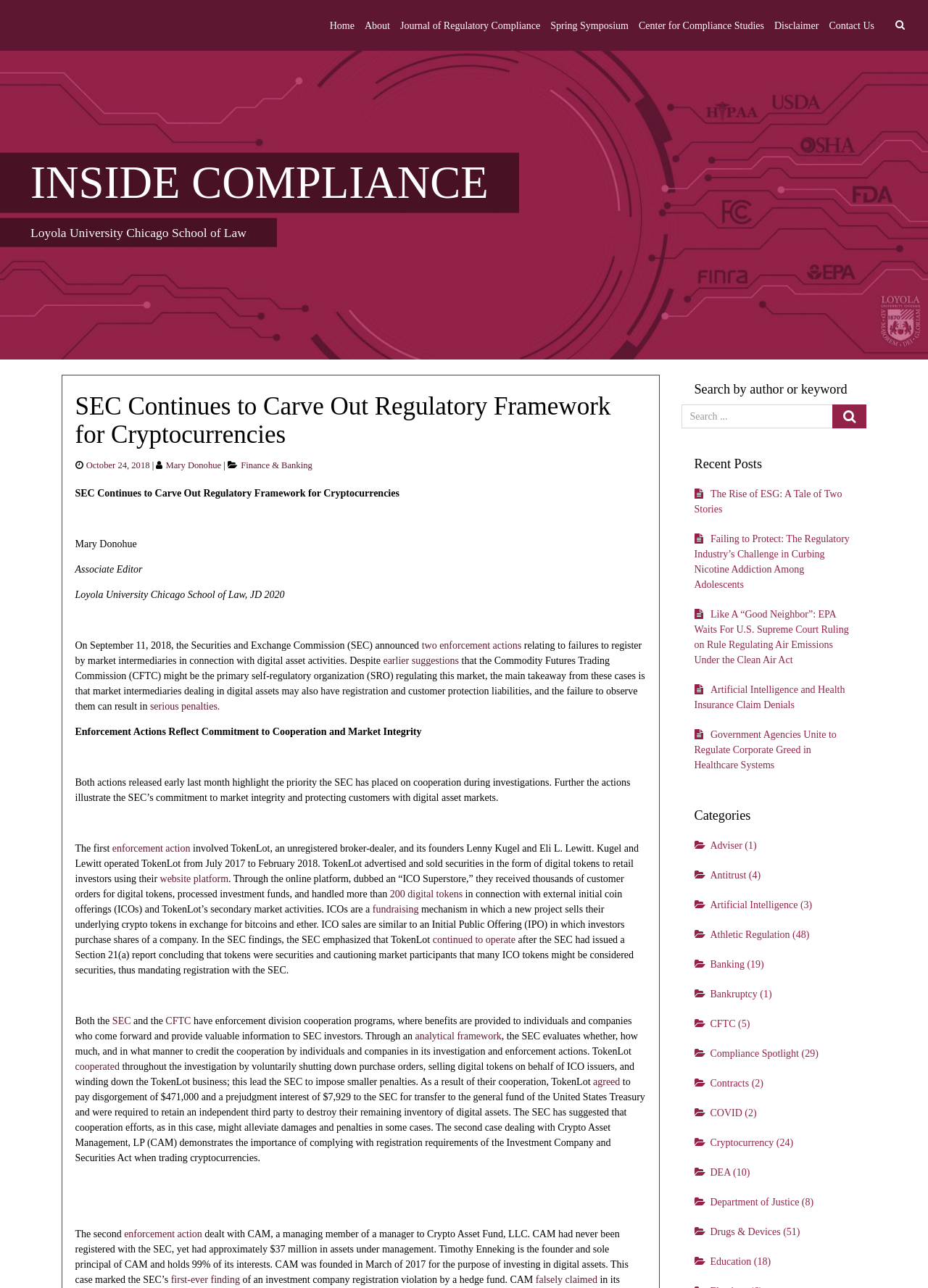Elaborate on the webpage's design and content in a detailed caption.

The webpage is about regulatory compliance, specifically focusing on cryptocurrencies and the Securities and Exchange Commission (SEC). At the top, there are several links to different sections of the website, including "Home", "About", "Journal of Regulatory Compliance", and "Contact Us". Below these links, there is a heading "INSIDE COMPLIANCE" with a link to the same title.

The main content of the webpage is an article titled "SEC Continues to Carve Out Regulatory Framework for Cryptocurrencies". The article is written by Mary Donohue, an Associate Editor at Loyola University Chicago School of Law, and is dated October 24, 2018. The article discusses two enforcement actions taken by the SEC in September 2018, related to failures to register by market intermediaries in connection with digital asset activities.

The article is divided into several sections, including "Enforcement Actions Reflect Commitment to Cooperation and Market Integrity", "The first enforcement action", and "The second case dealing with Crypto Asset Management, LP (CAM)". The sections provide details about the enforcement actions, including the involvement of TokenLot and its founders, and the cooperation of TokenLot with the SEC.

On the right side of the webpage, there are several sections, including "Search by author or keyword", "Recent Posts", and "Categories". The "Search by author or keyword" section has a search box and a button. The "Recent Posts" section lists several article titles, including "The Rise of ESG: A Tale of Two Stories" and "Artificial Intelligence and Health Insurance Claim Denials". The "Categories" section lists several categories, including "Adviser", "Antitrust", and "Finance & Banking", with the number of articles in each category in parentheses.